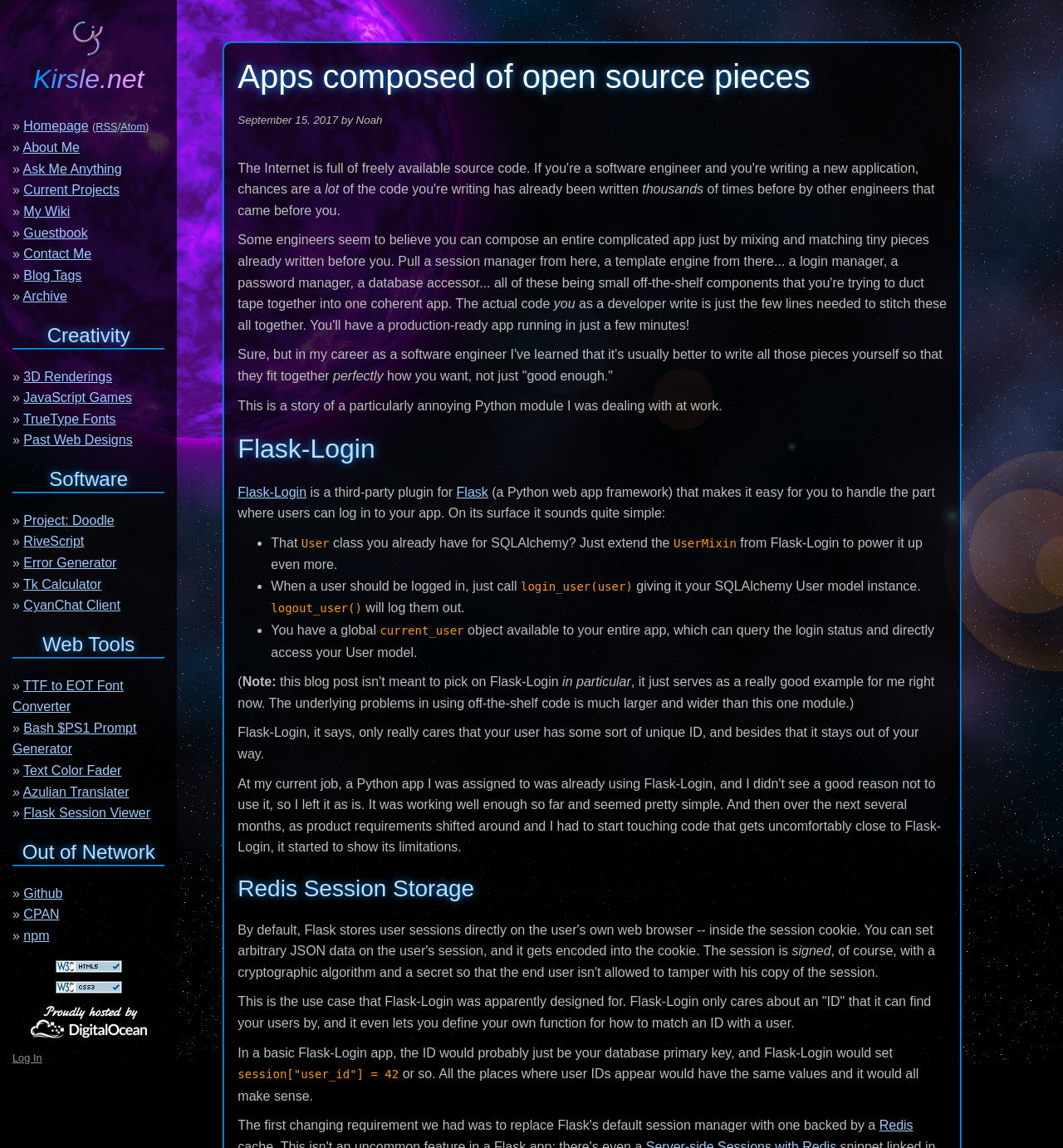Locate the bounding box coordinates of the region to be clicked to comply with the following instruction: "Visit the 'Homepage'". The coordinates must be four float numbers between 0 and 1, in the form [left, top, right, bottom].

[0.022, 0.103, 0.083, 0.115]